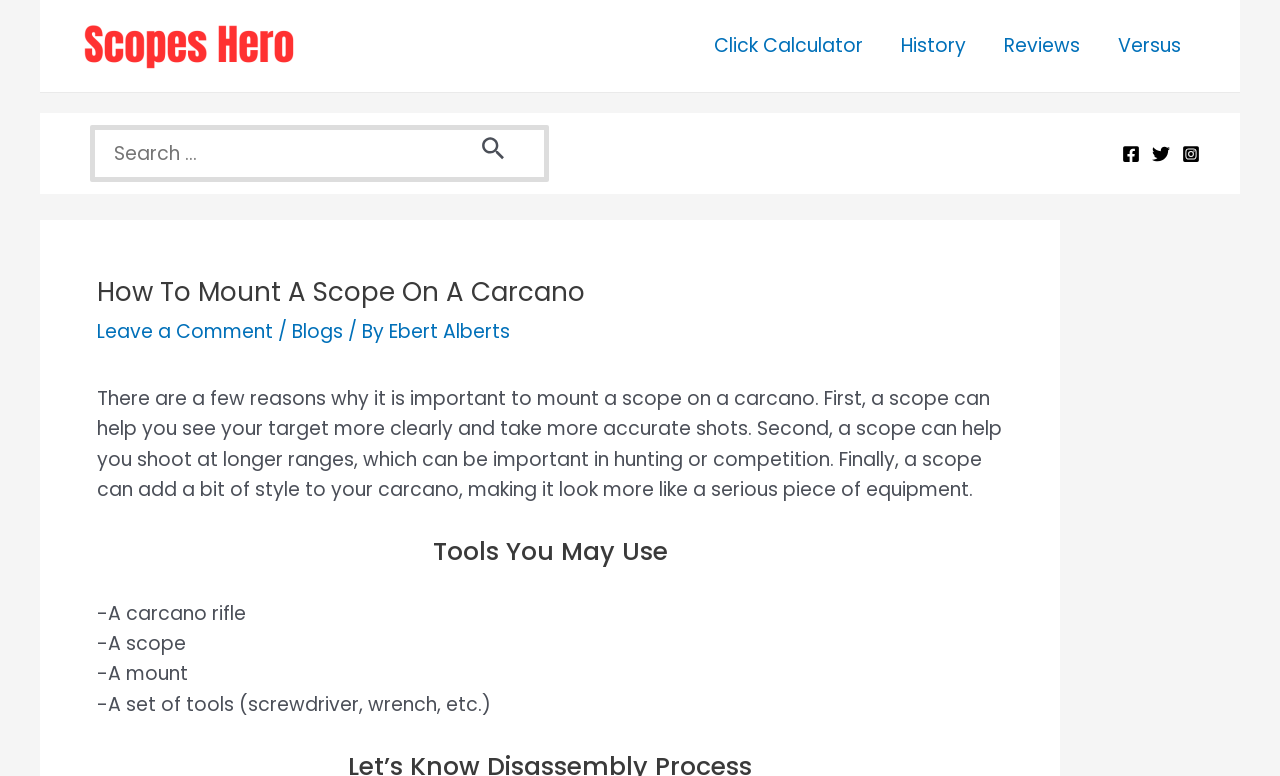What is the author of the blog post?
Look at the image and provide a detailed response to the question.

The author of the blog post is mentioned as Ebert Alberts, which is linked at the top of the webpage.